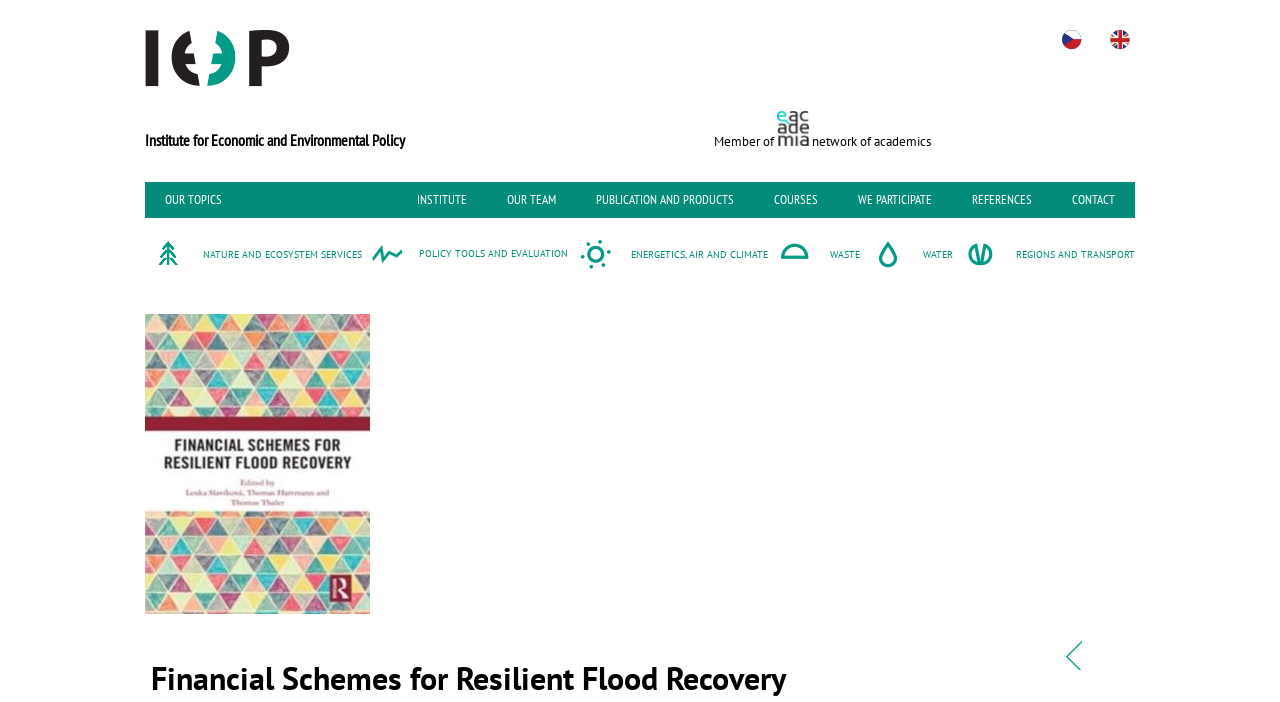Given the element description "Our topics" in the screenshot, predict the bounding box coordinates of that UI element.

[0.113, 0.259, 0.189, 0.311]